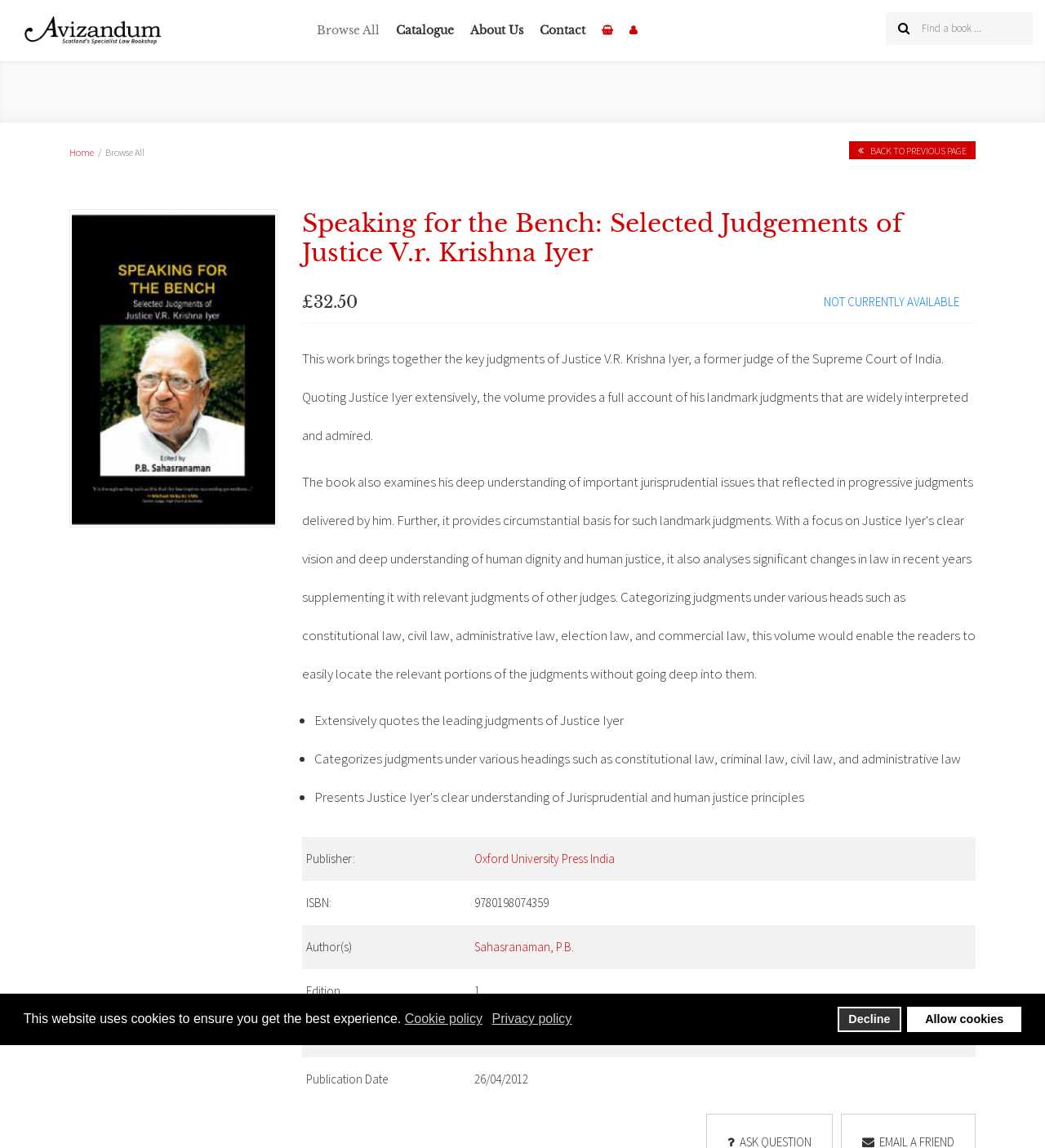Show the bounding box coordinates of the region that should be clicked to follow the instruction: "Browse all books."

[0.295, 0.0, 0.371, 0.053]